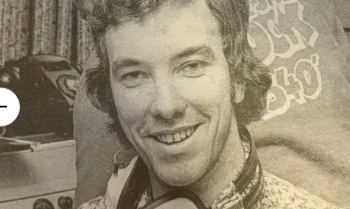What is the setting of the background?
Using the picture, provide a one-word or short phrase answer.

Recording or radio studio